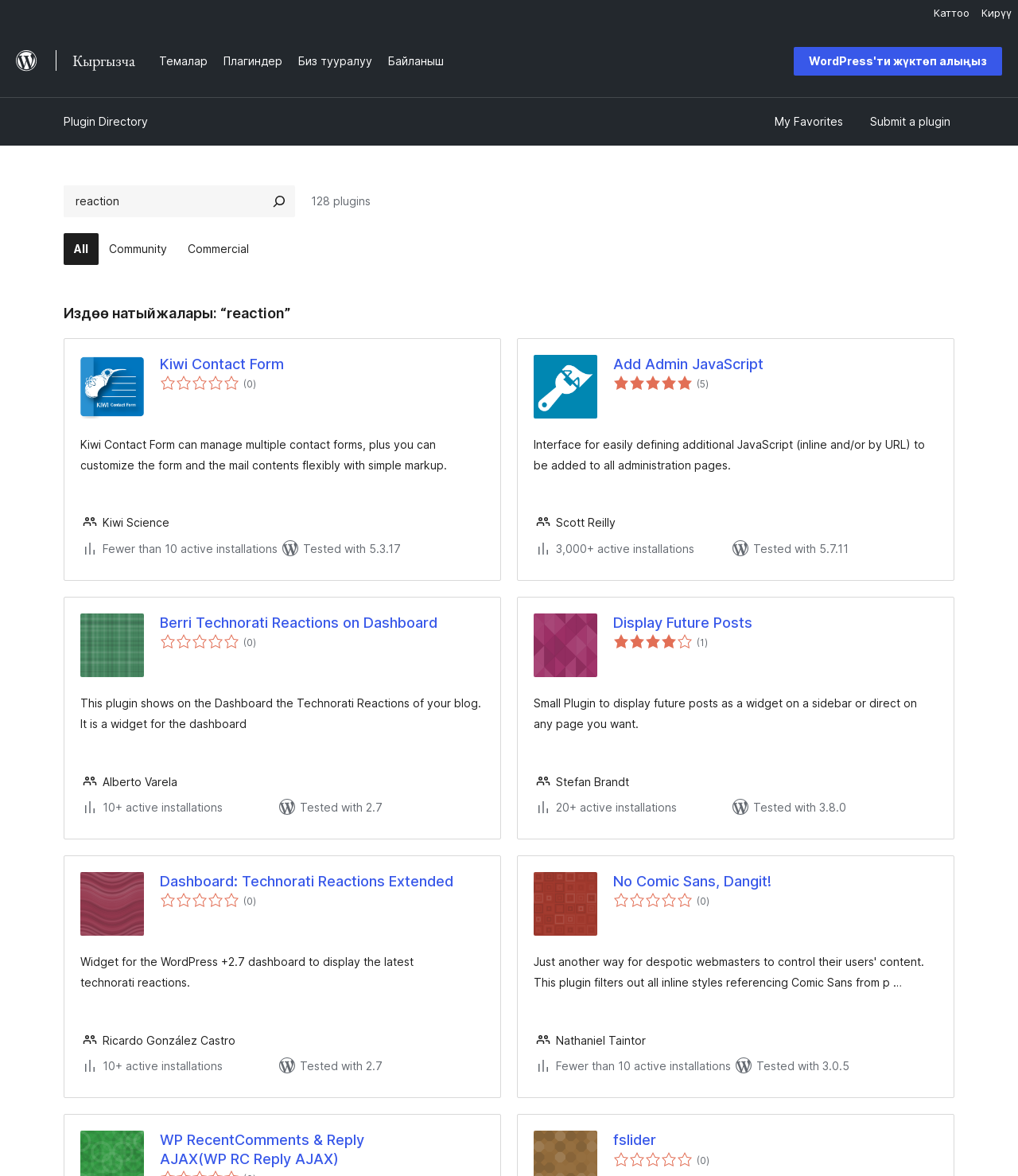How many active installations does the 'Display Future Posts' plugin have?
From the details in the image, provide a complete and detailed answer to the question.

I determined the number of active installations of the 'Display Future Posts' plugin by looking at the StaticText element with the text '20+ active installations' located at [0.546, 0.681, 0.665, 0.692], which is a child element of the FooterAsNonLandmark element with the heading 'Display Future Posts'.